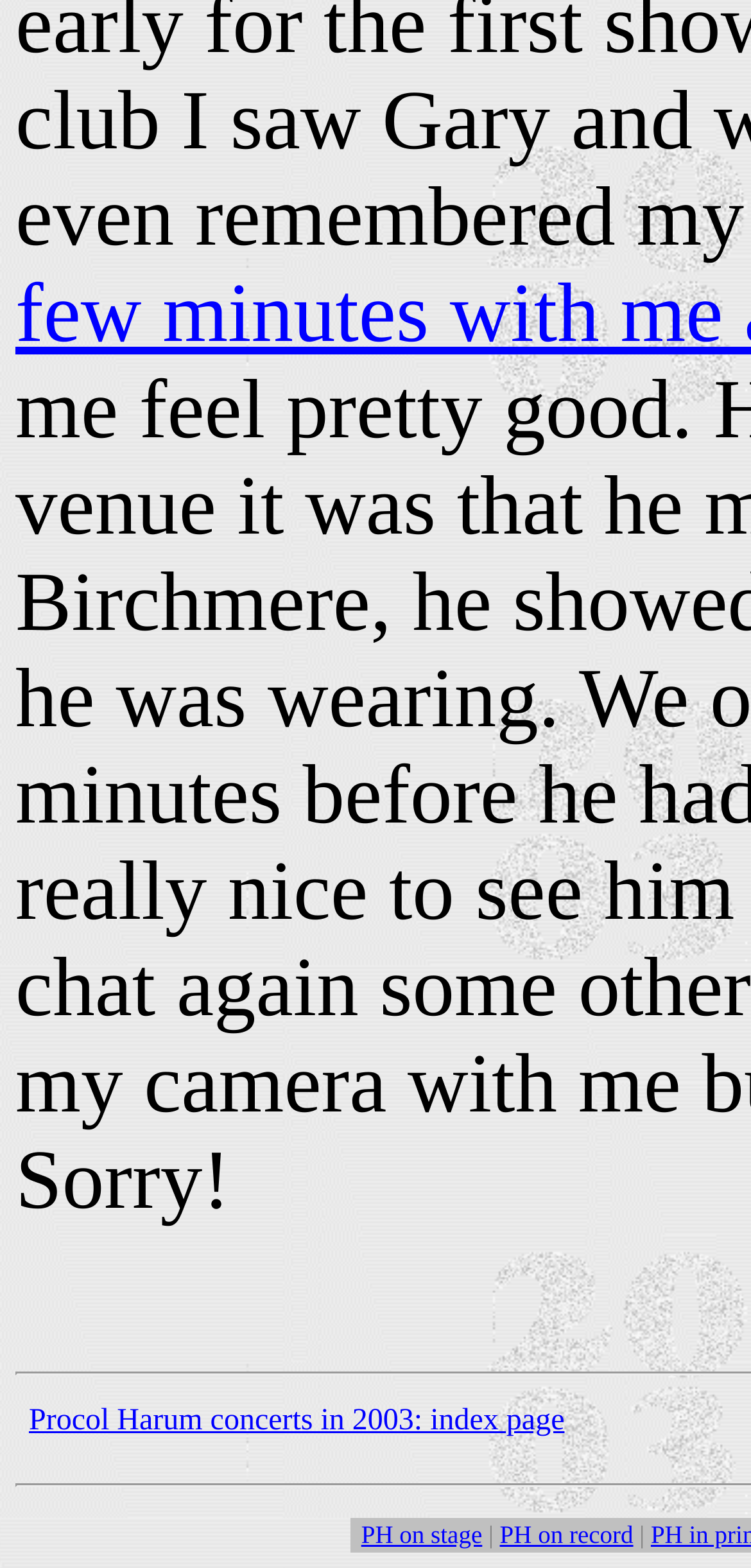Please determine the bounding box coordinates for the element with the description: "PH on stage".

[0.481, 0.968, 0.642, 0.988]